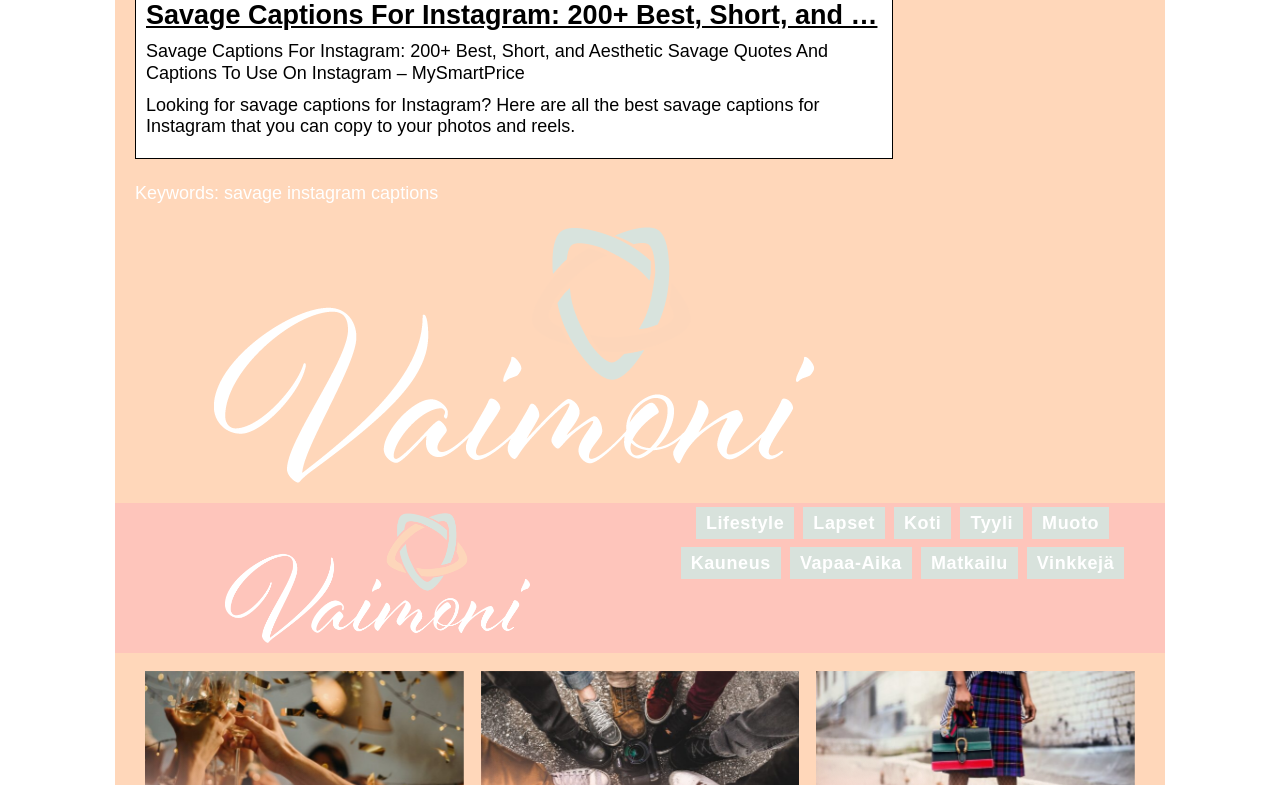Please identify the coordinates of the bounding box that should be clicked to fulfill this instruction: "Explore the Lifestyle category".

[0.551, 0.653, 0.613, 0.679]